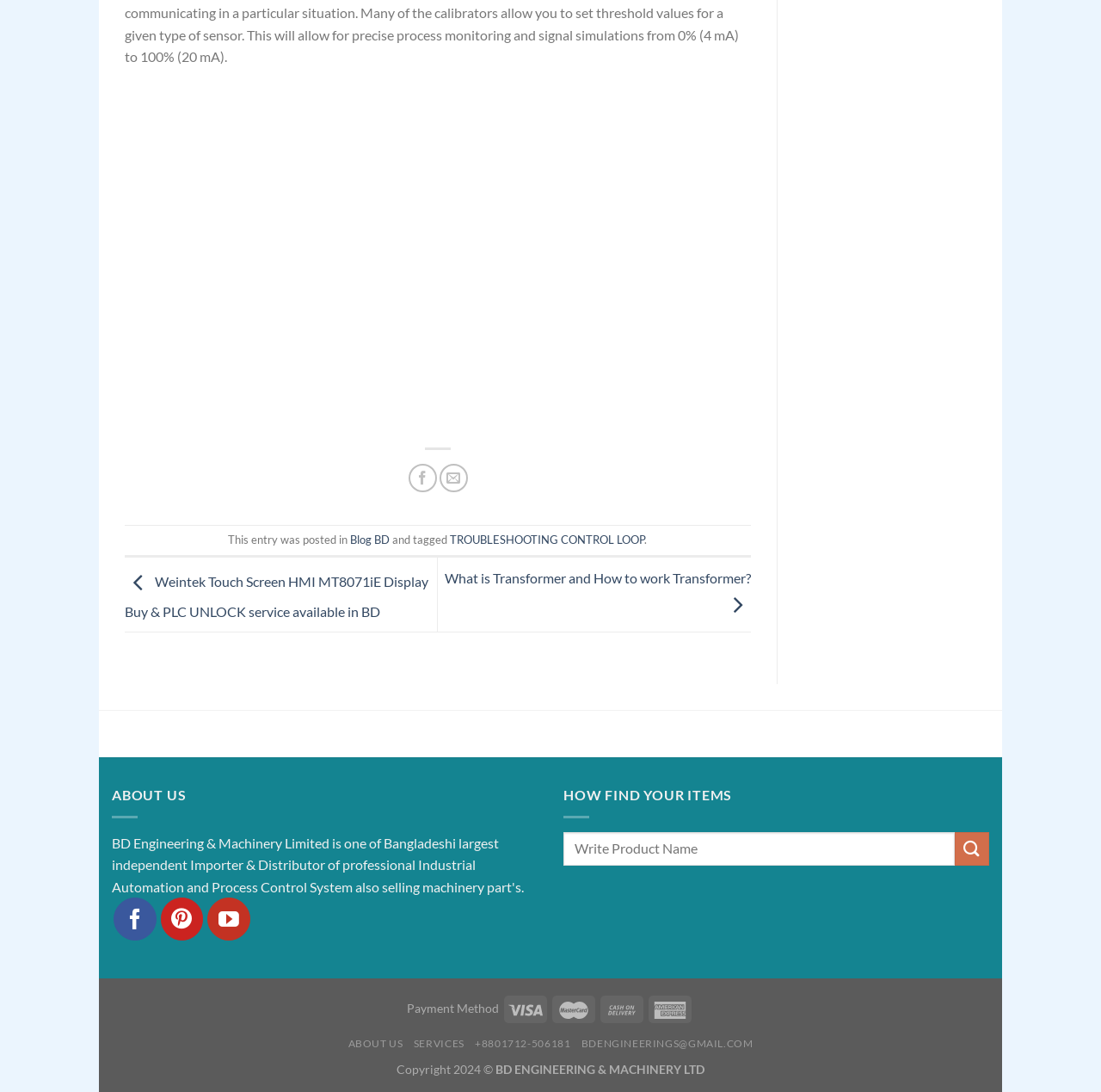What is the topic of the main image?
Kindly give a detailed and elaborate answer to the question.

The main image on the webpage has a caption 'TROUBLESHOOTING IN 4-20MA CONTROL LOOP', which suggests that the topic of the image is related to troubleshooting in a 4-20MA control loop.